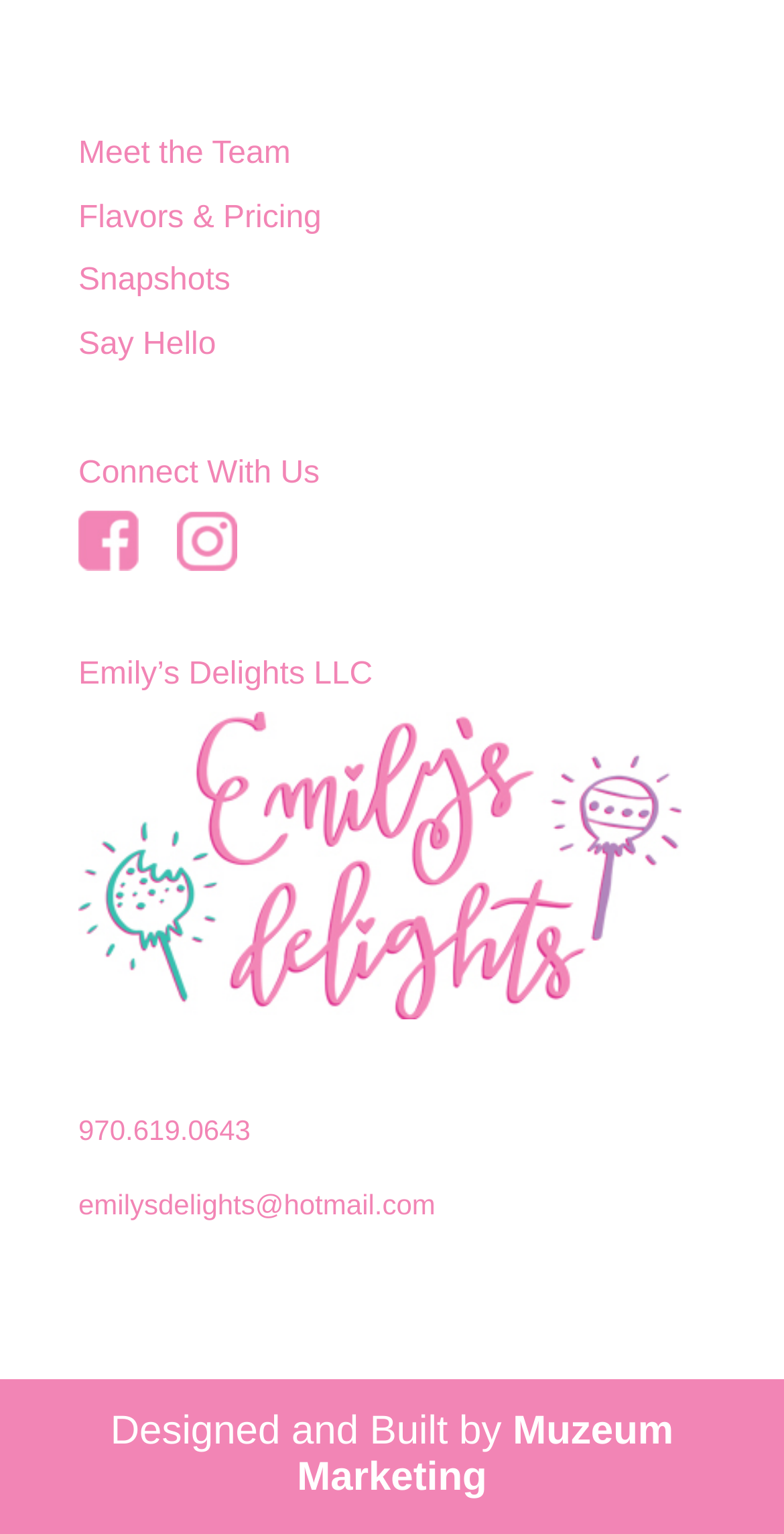Identify the bounding box coordinates for the region of the element that should be clicked to carry out the instruction: "Check the flavors and pricing". The bounding box coordinates should be four float numbers between 0 and 1, i.e., [left, top, right, bottom].

[0.1, 0.131, 0.41, 0.153]